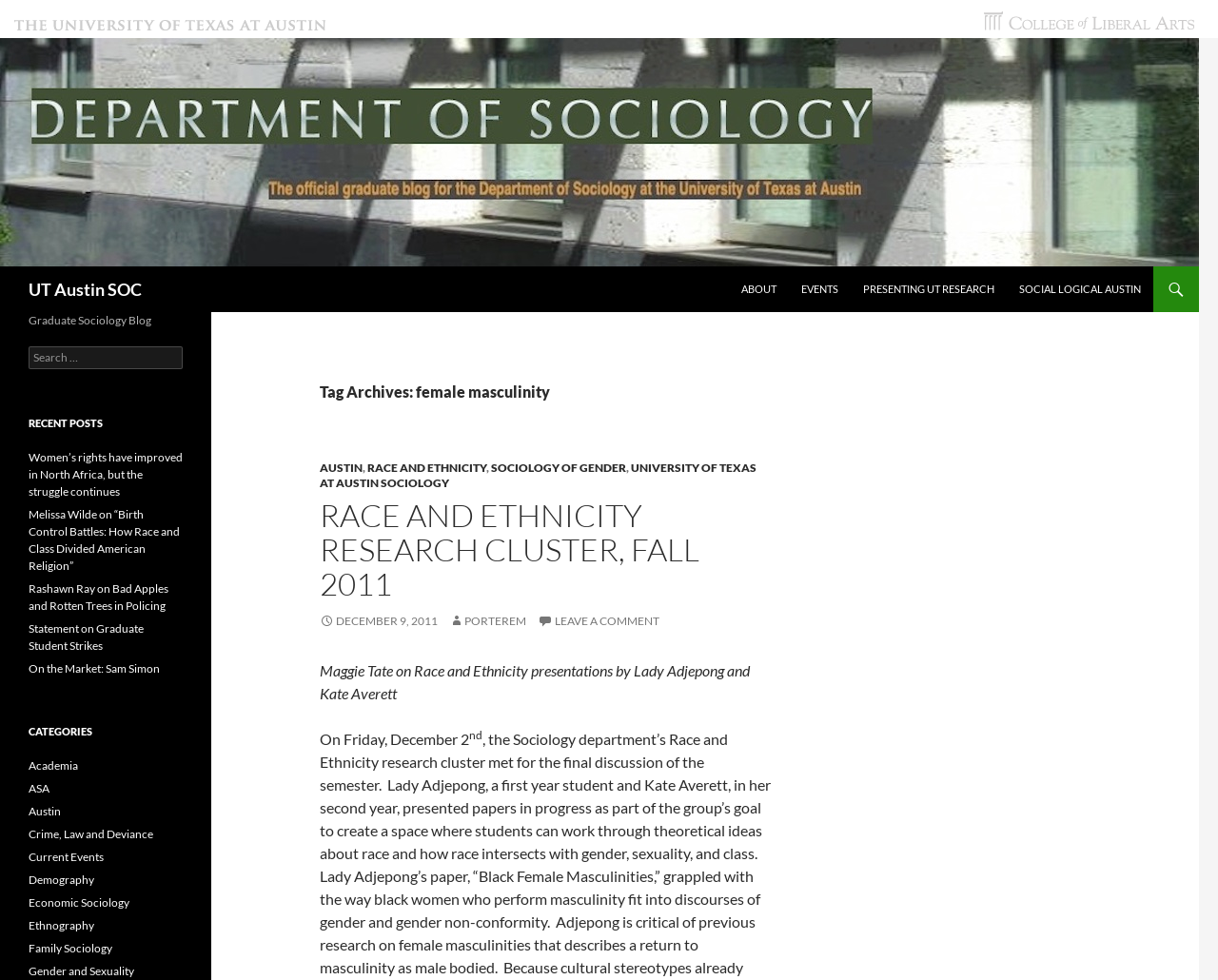Determine the bounding box coordinates for the area that needs to be clicked to fulfill this task: "View the UT Austin SOC page". The coordinates must be given as four float numbers between 0 and 1, i.e., [left, top, right, bottom].

[0.0, 0.144, 0.984, 0.162]